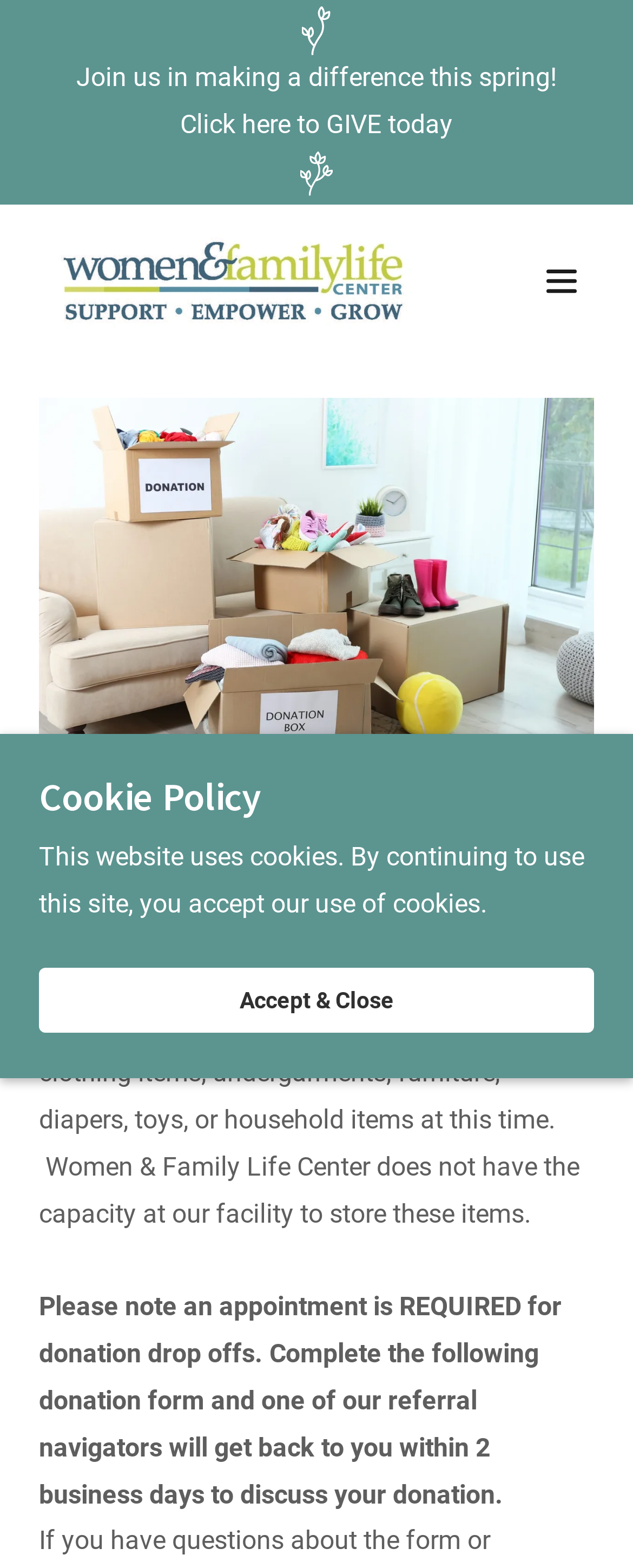Find the coordinates for the bounding box of the element with this description: "Send Message".

None